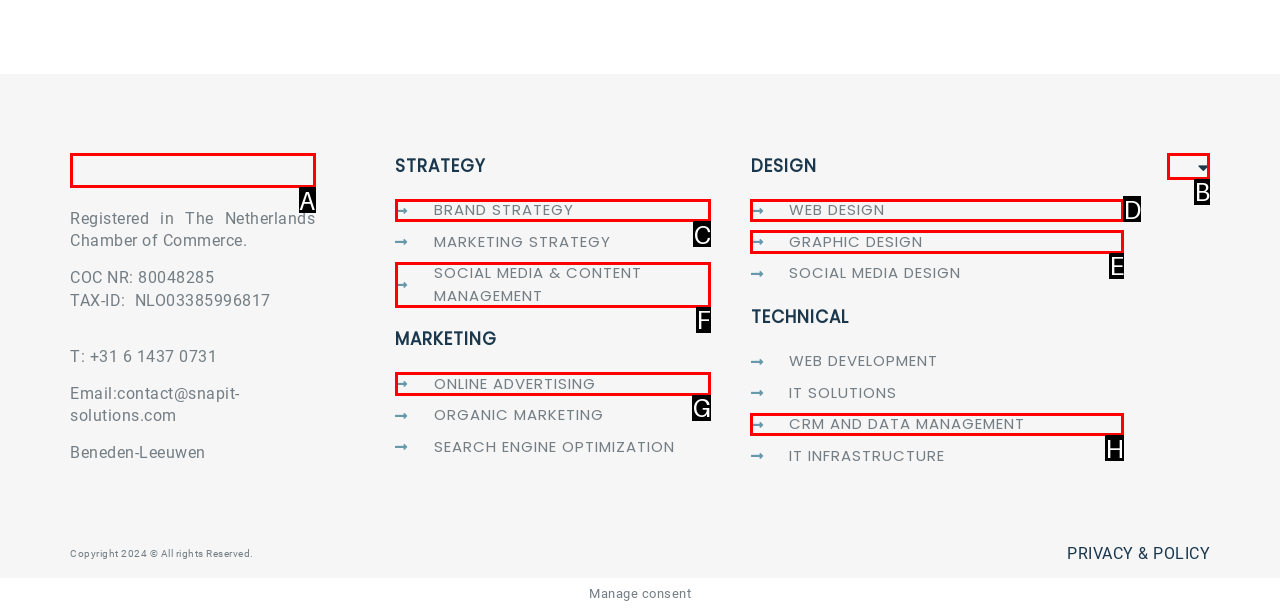Determine which UI element you should click to perform the task: access French: Where in the World? and Gone Shopping
Provide the letter of the correct option from the given choices directly.

None